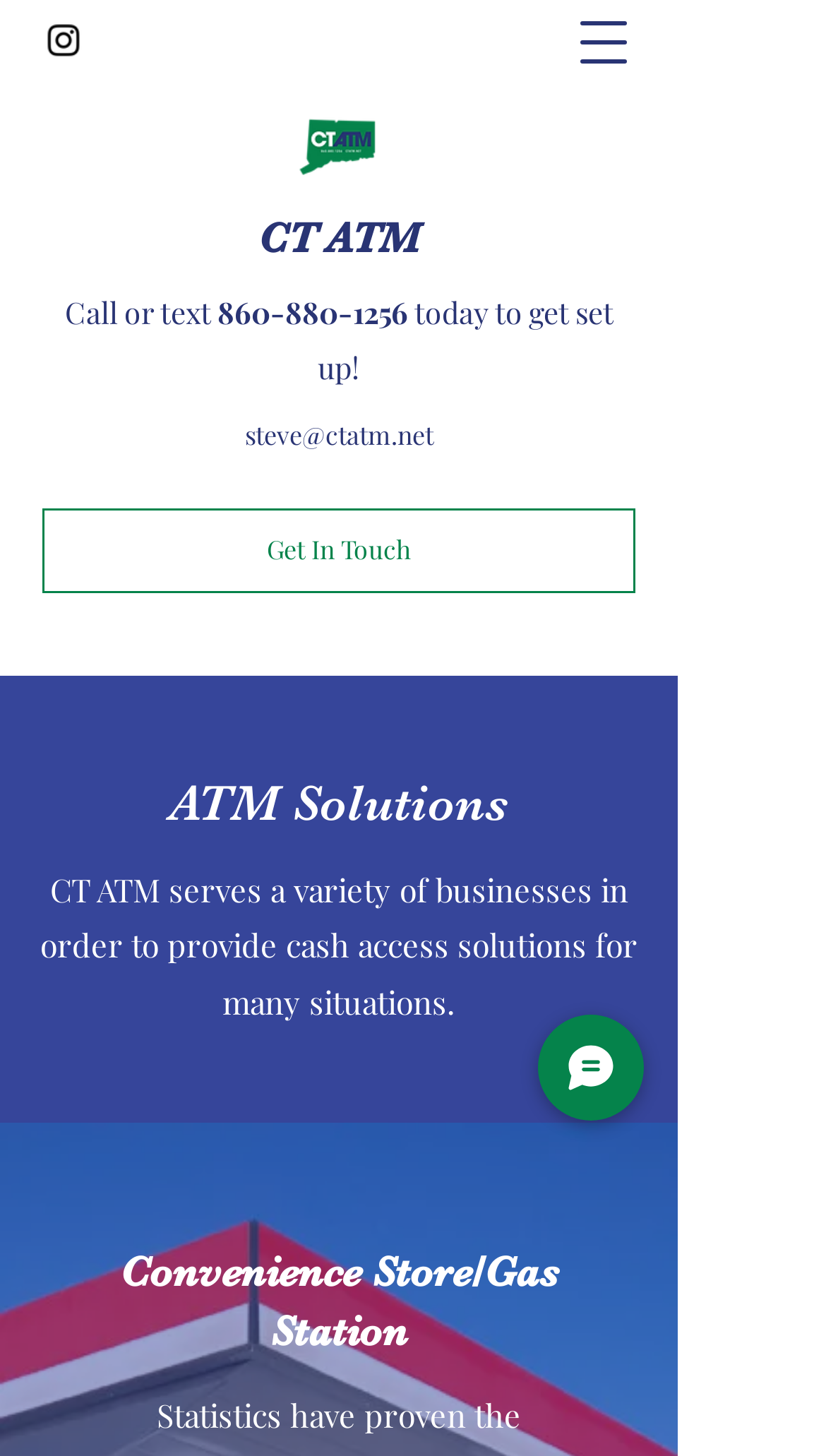Bounding box coordinates should be provided in the format (top-left x, top-left y, bottom-right x, bottom-right y) with all values between 0 and 1. Identify the bounding box for this UI element: Chat

[0.651, 0.697, 0.779, 0.77]